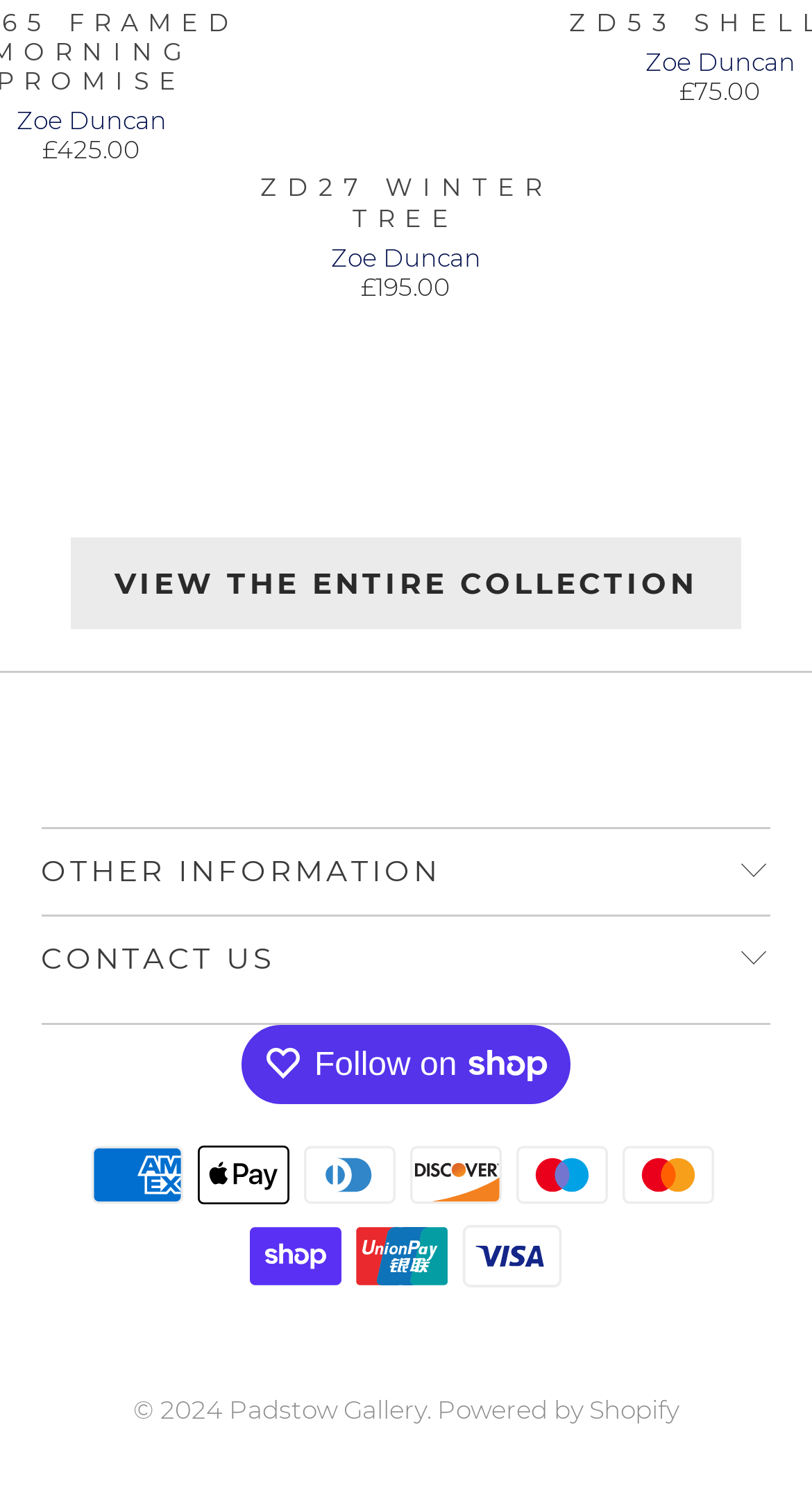Using the details in the image, give a detailed response to the question below:
What is the button below the 'CONTACT US' link?

The button below the 'CONTACT US' link is 'Follow on Shop' which has an image of a shop icon.